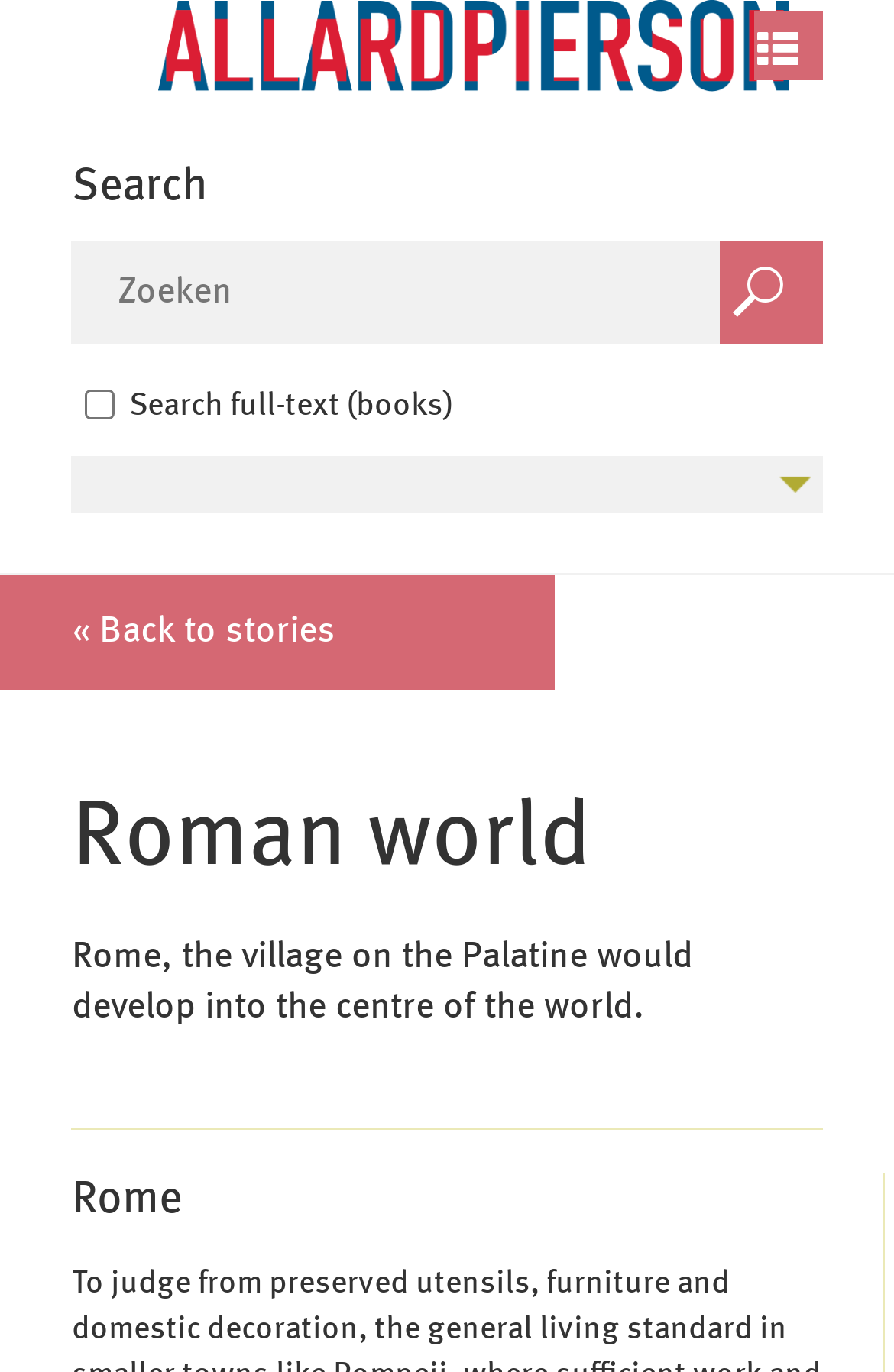By analyzing the image, answer the following question with a detailed response: Is the search function currently active?

The checkbox 'Search full-text (books)' is unchecked, indicating that the search function is not currently active.